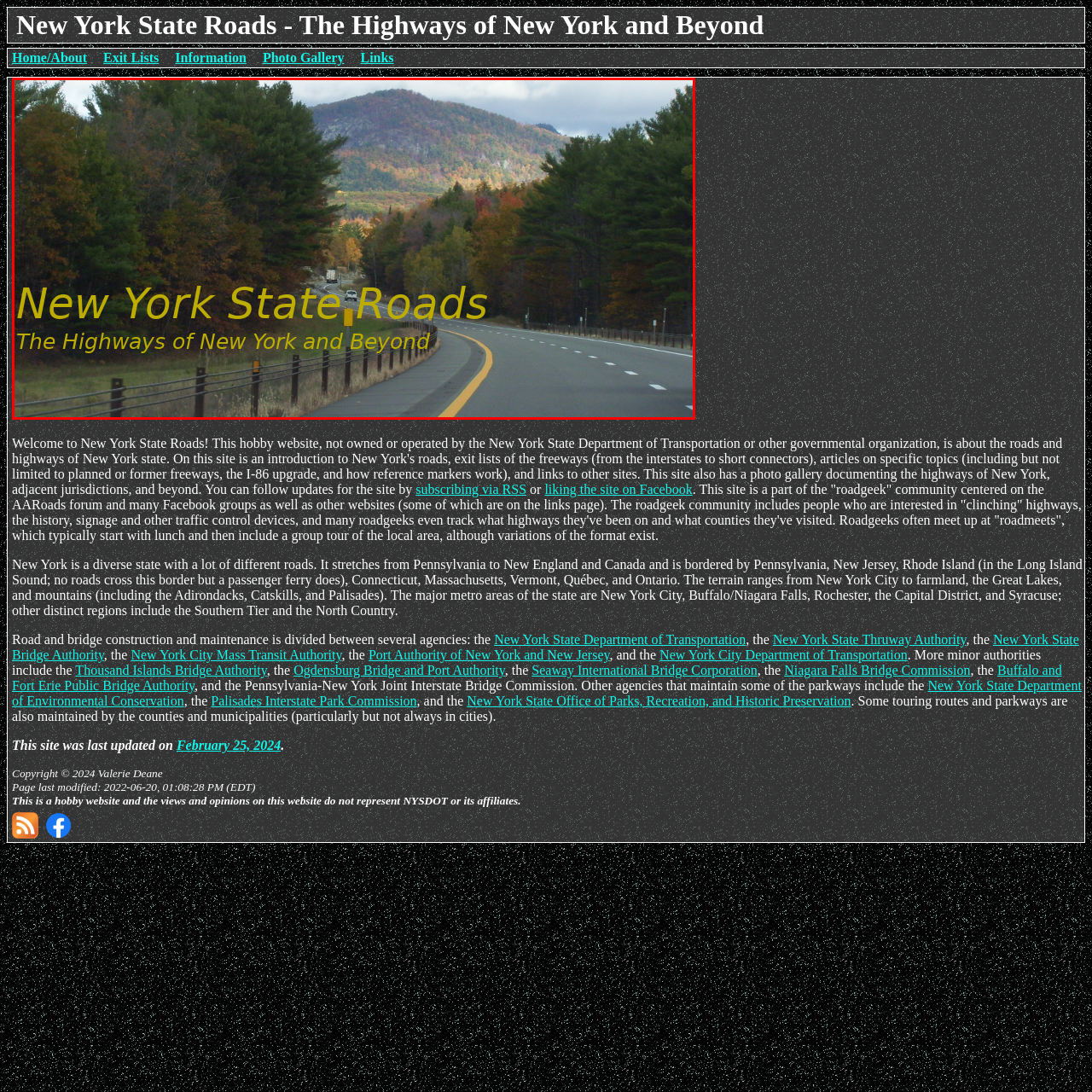What type of landscape is visible in the background?
Focus on the content inside the red bounding box and offer a detailed explanation.

The image features a majestic mountain rising in the background, which hints at the diverse terrain that New York State offers, ranging from urban settings to serene natural landscapes.